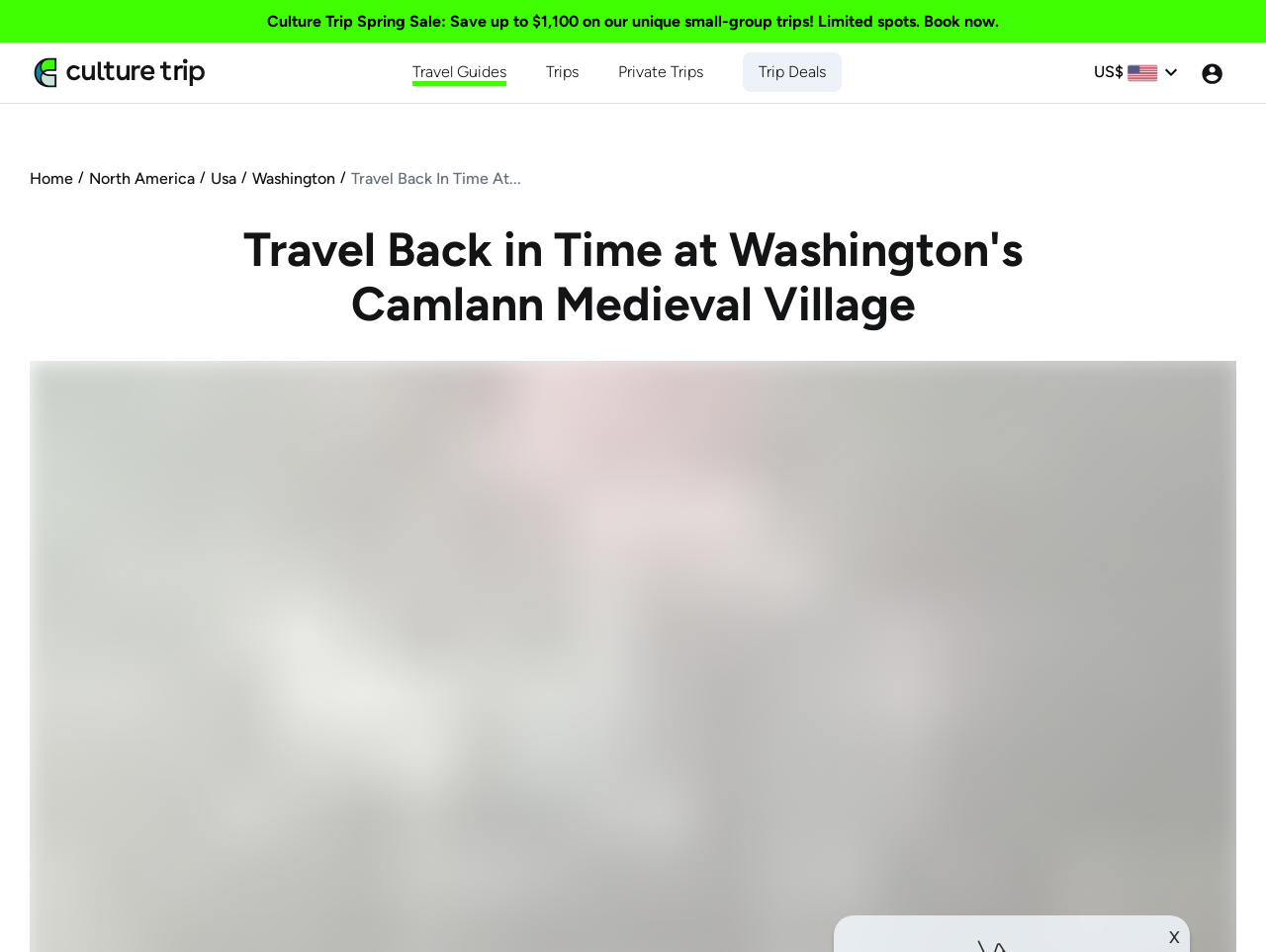How many breadcrumbs are there in the webpage?
Provide a detailed answer to the question, using the image to inform your response.

I looked at the breadcrumbs section and counted the links. There are 5 breadcrumbs: 'Home', 'North America', 'Usa', 'Washington', and 'Travel Back In Time At...'.